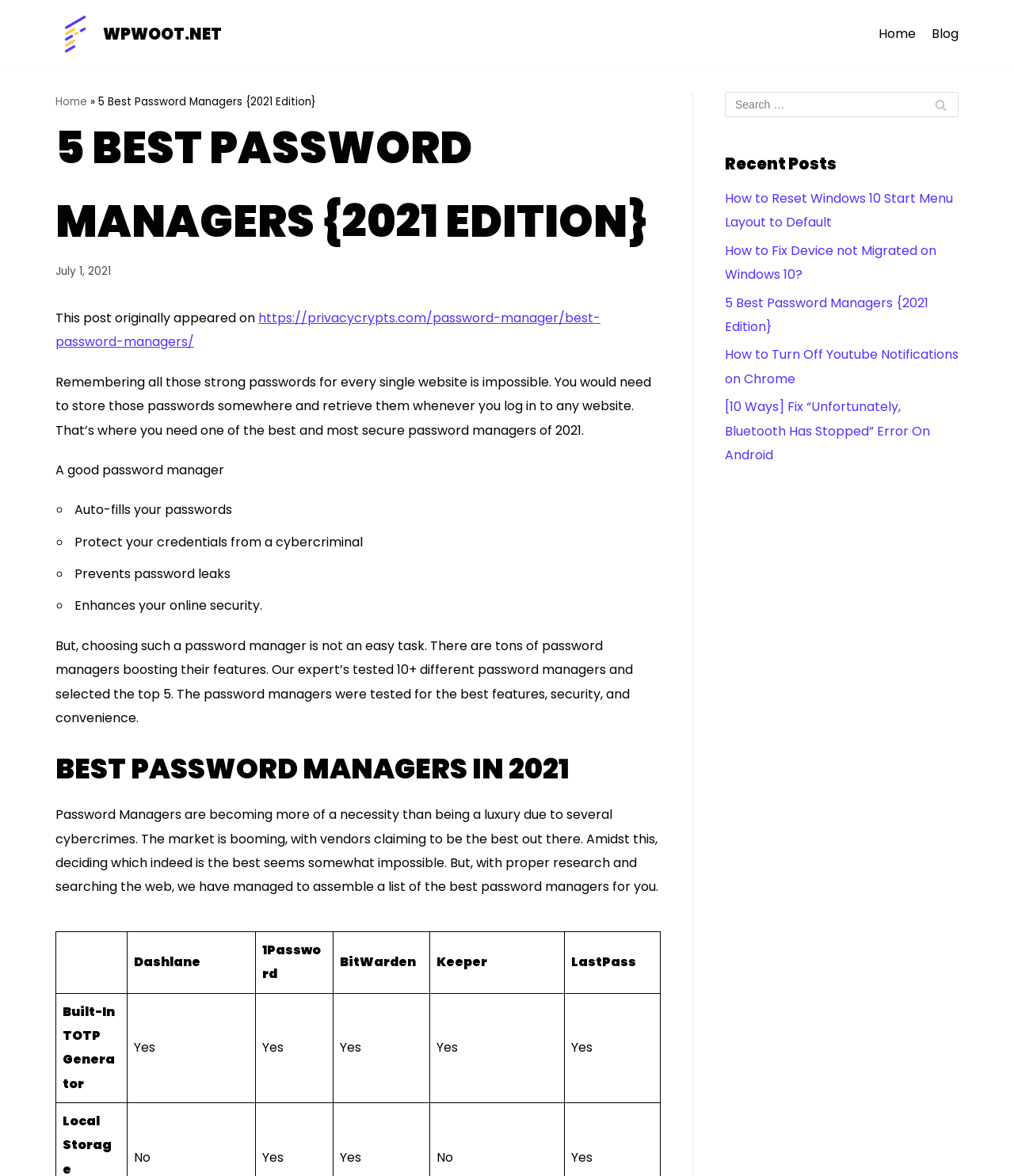What is the name of the first password manager listed in the table?
Using the visual information, respond with a single word or phrase.

Dashlane